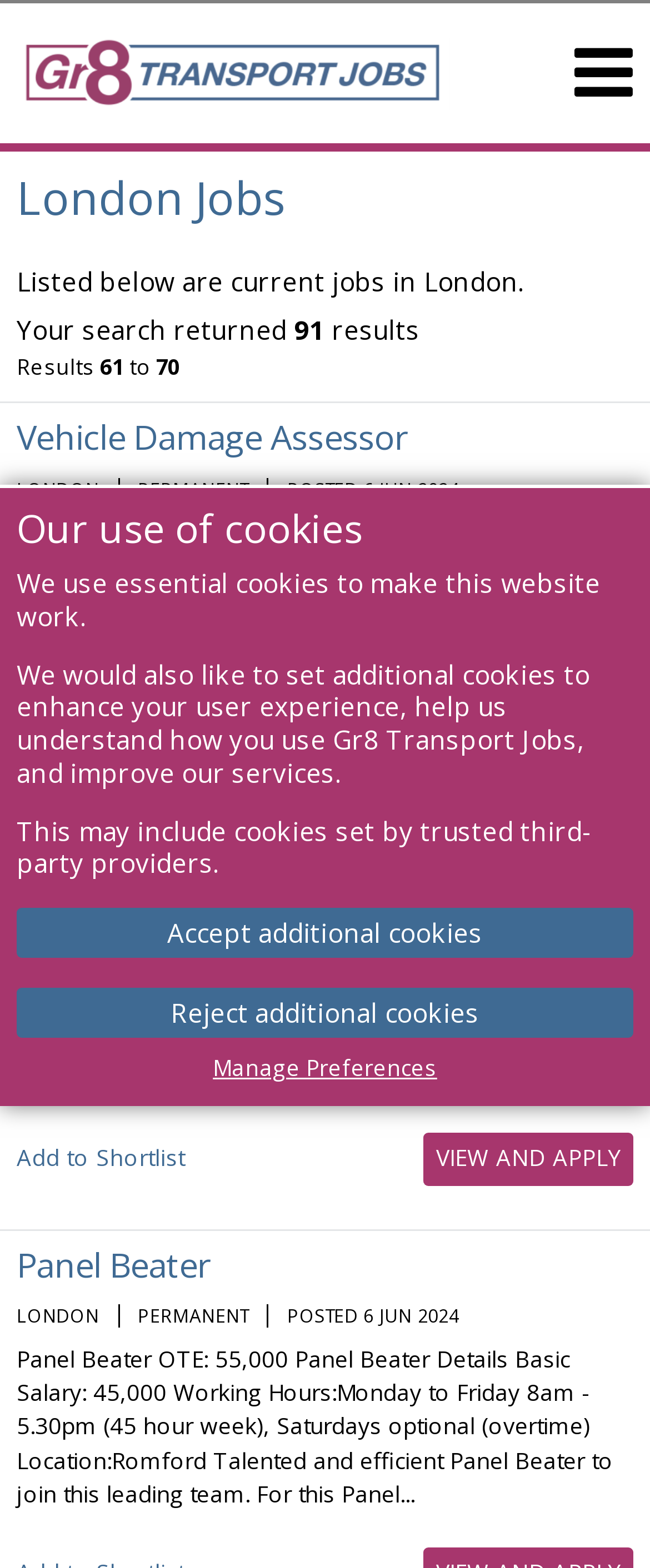Answer the following query concisely with a single word or phrase:
What is the job title of the first job listing?

Vehicle Damage Assessor